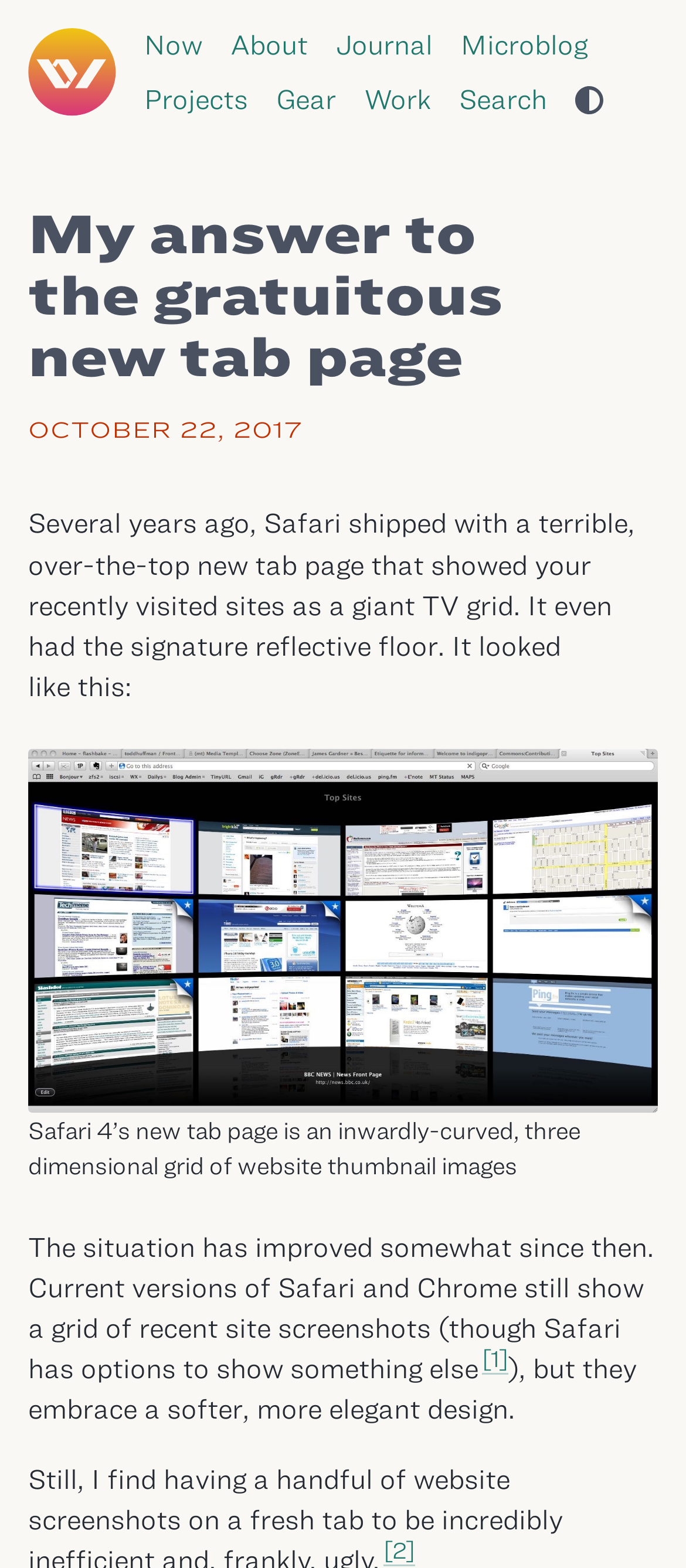Determine the coordinates of the bounding box that should be clicked to complete the instruction: "Search for something". The coordinates should be represented by four float numbers between 0 and 1: [left, top, right, bottom].

[0.669, 0.05, 0.797, 0.076]